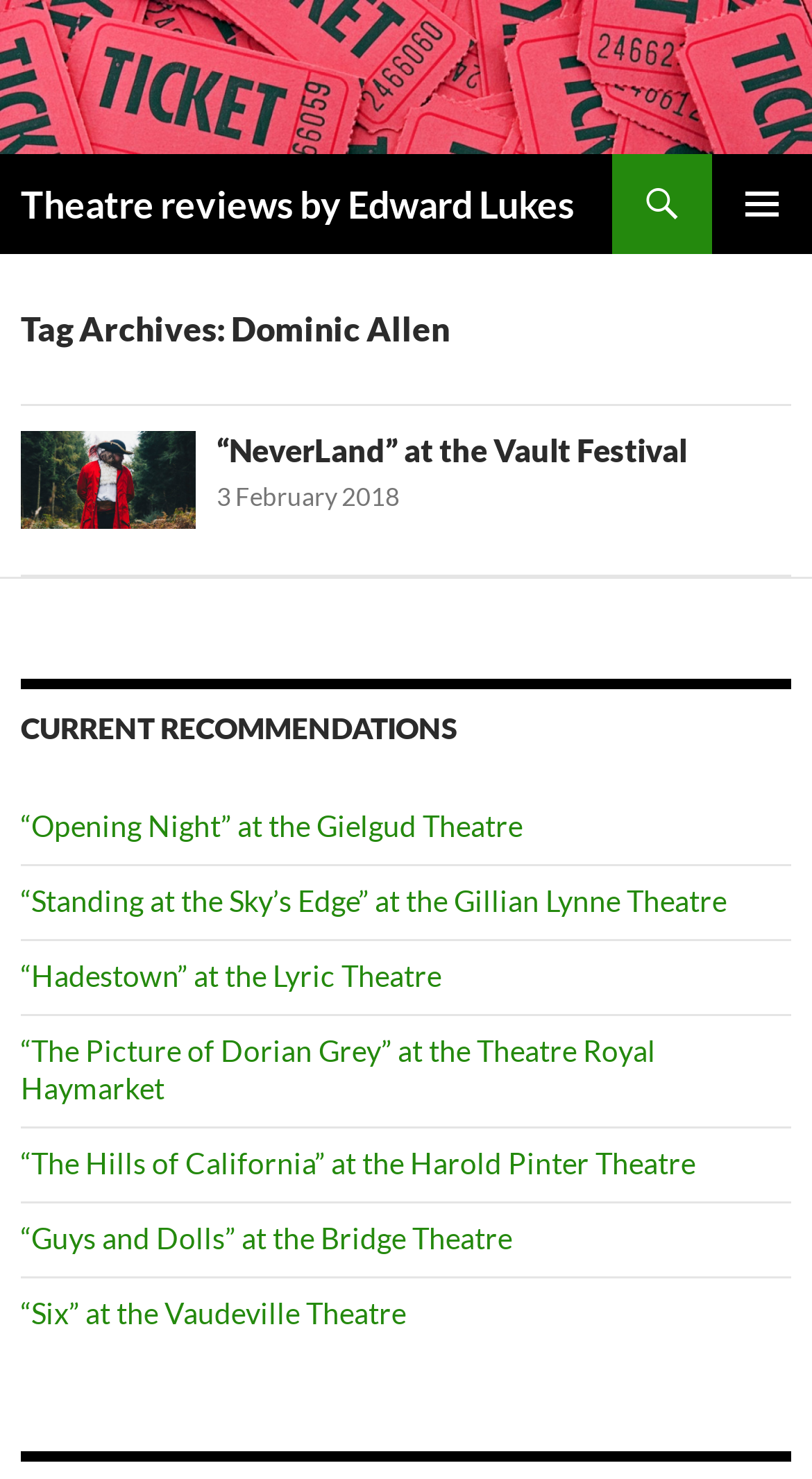Please indicate the bounding box coordinates of the element's region to be clicked to achieve the instruction: "Click on the 'Theatre reviews by Edward Lukes' link". Provide the coordinates as four float numbers between 0 and 1, i.e., [left, top, right, bottom].

[0.0, 0.035, 1.0, 0.062]